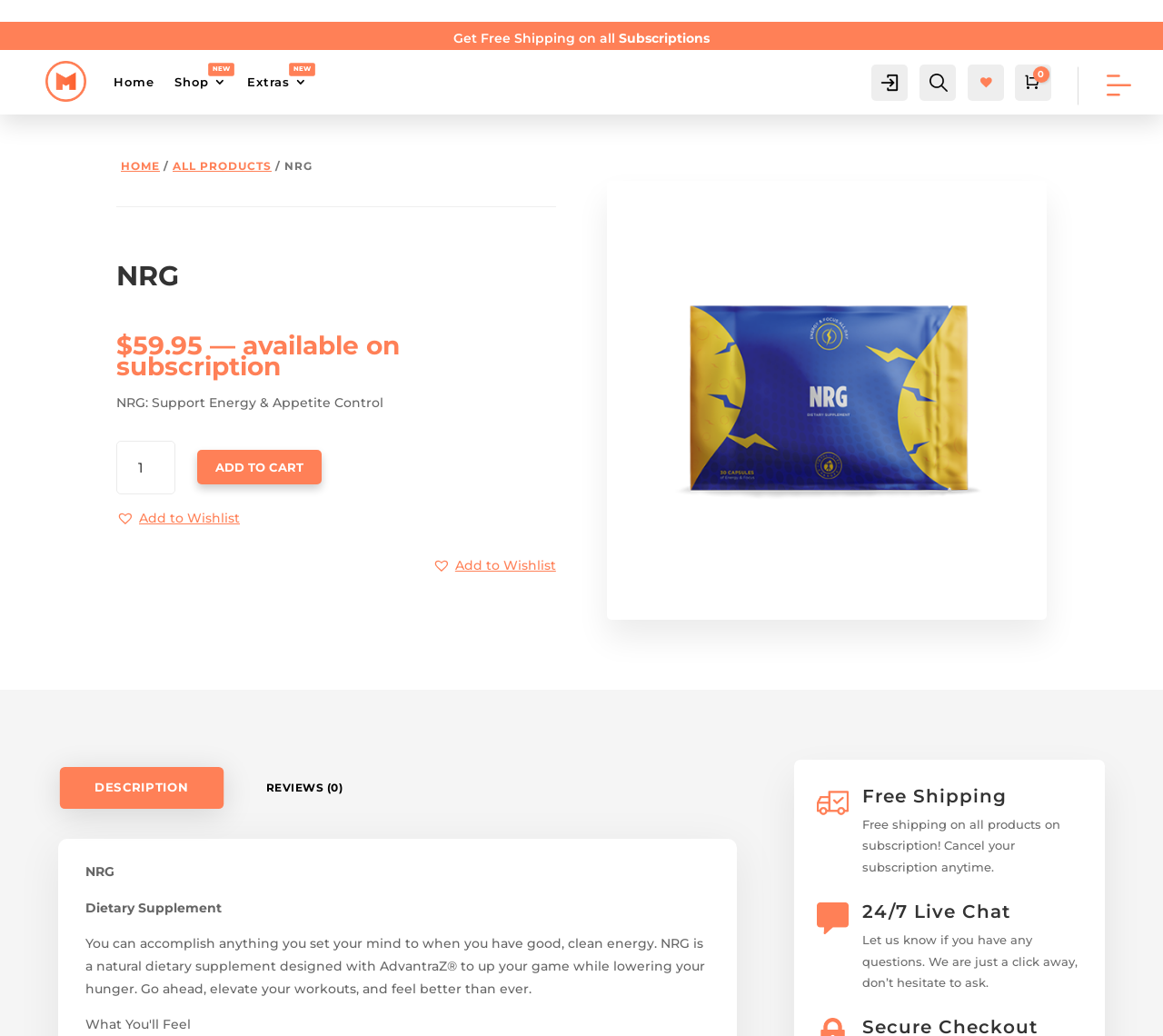What is the minimum quantity of the product that can be purchased?
Please respond to the question with as much detail as possible.

The minimum quantity of the product that can be purchased can be found in the spinbutton element with the label 'Product quantity' which has a minimum value of 1.